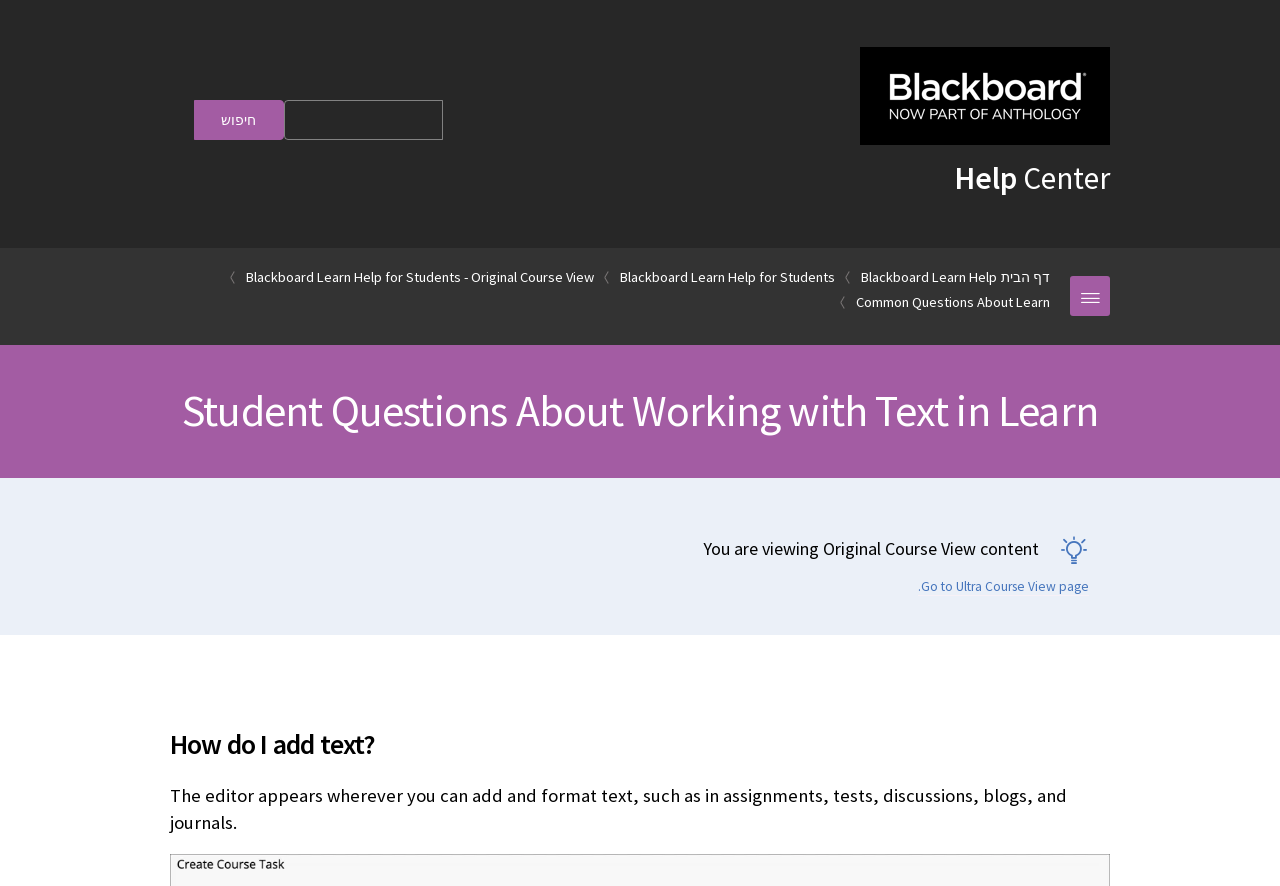Locate the coordinates of the bounding box for the clickable region that fulfills this instruction: "Search for something".

None